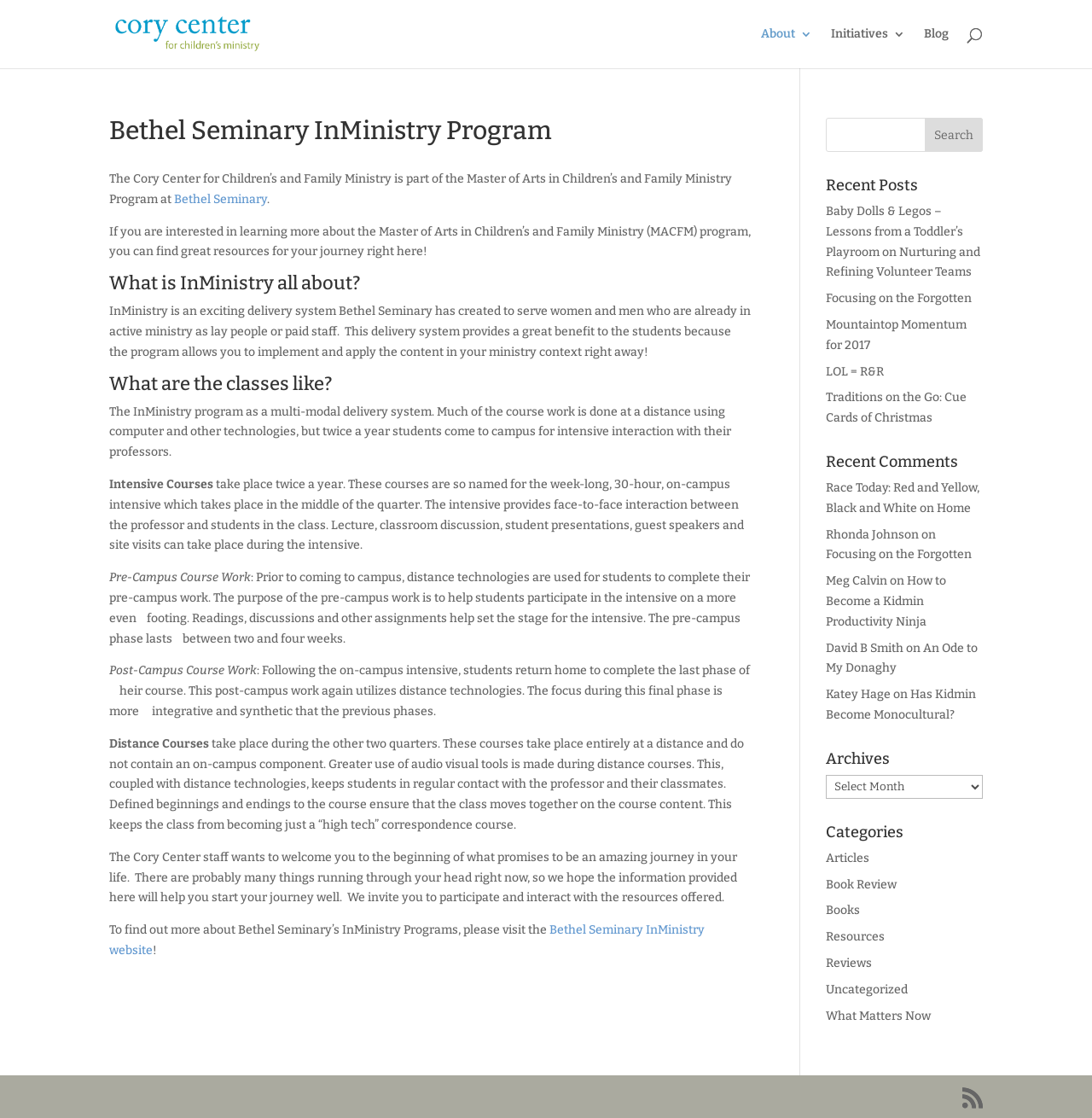Locate the bounding box coordinates of the segment that needs to be clicked to meet this instruction: "Read the article 'Baby Dolls & Legos – Lessons from a Toddler’s Playroom on Nurturing and Refining Volunteer Teams'".

[0.756, 0.182, 0.898, 0.25]